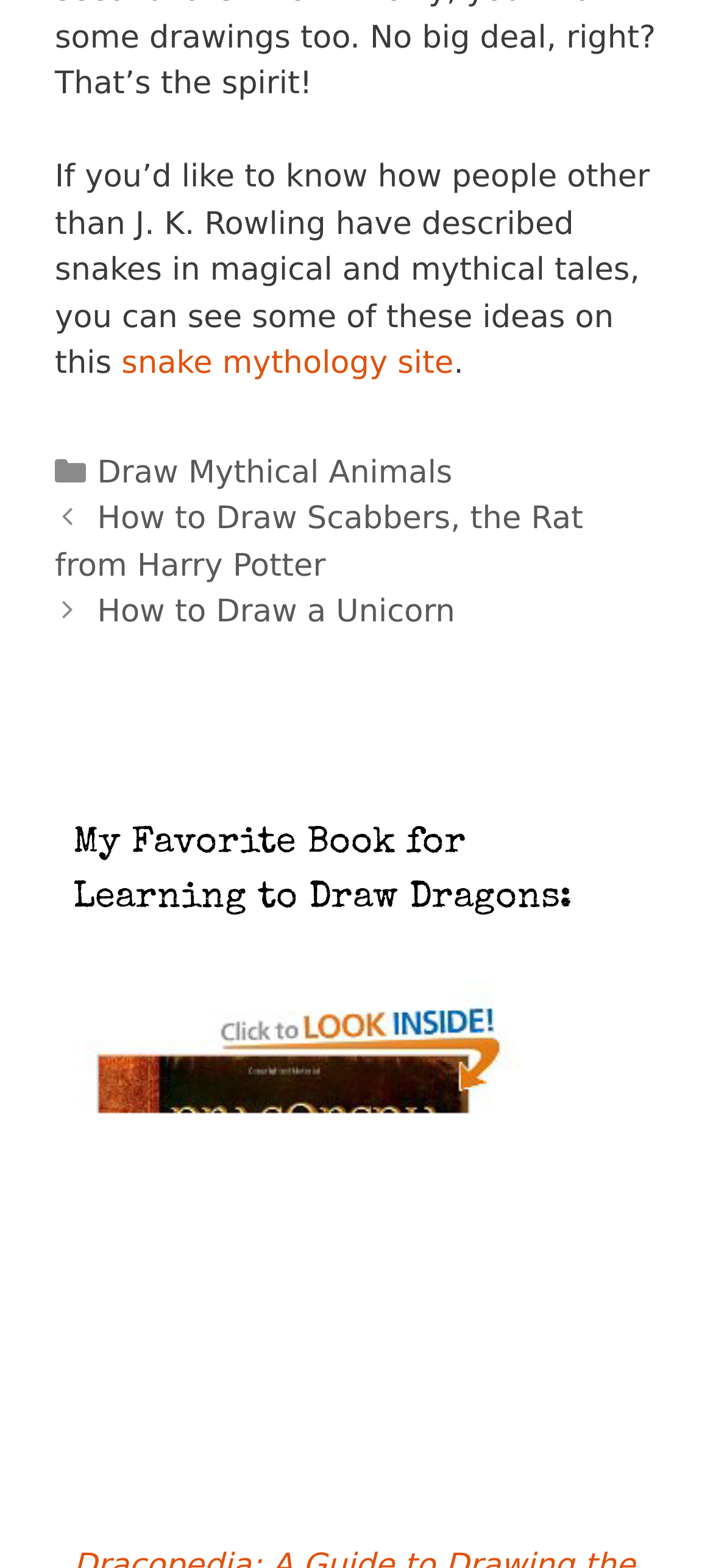Provide a one-word or short-phrase response to the question:
What is the purpose of the 'Previous' button?

To navigate to previous post